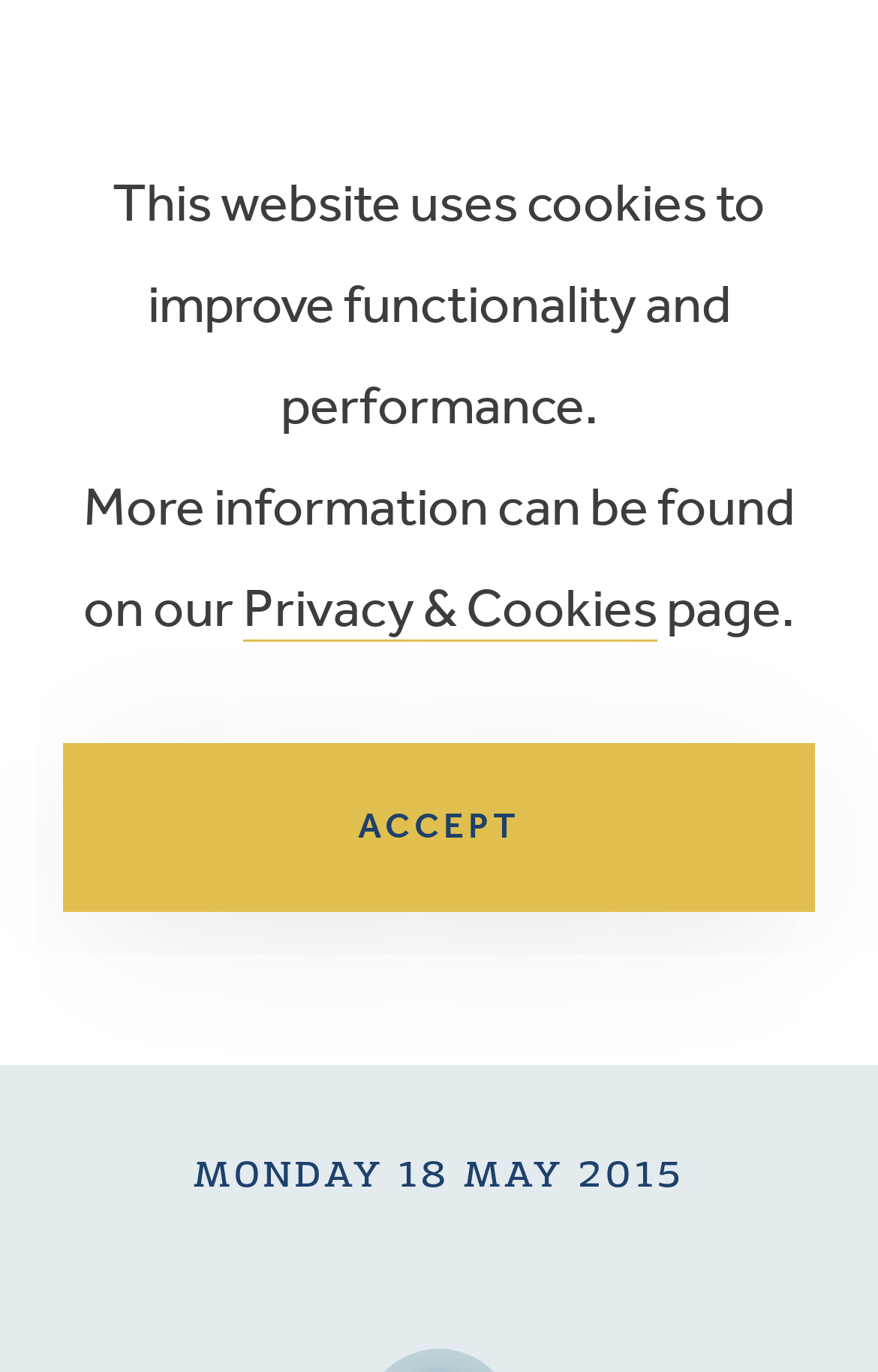What is the main heading of this webpage? Please extract and provide it.

Wetherspoons discriminated against Irish Travellers